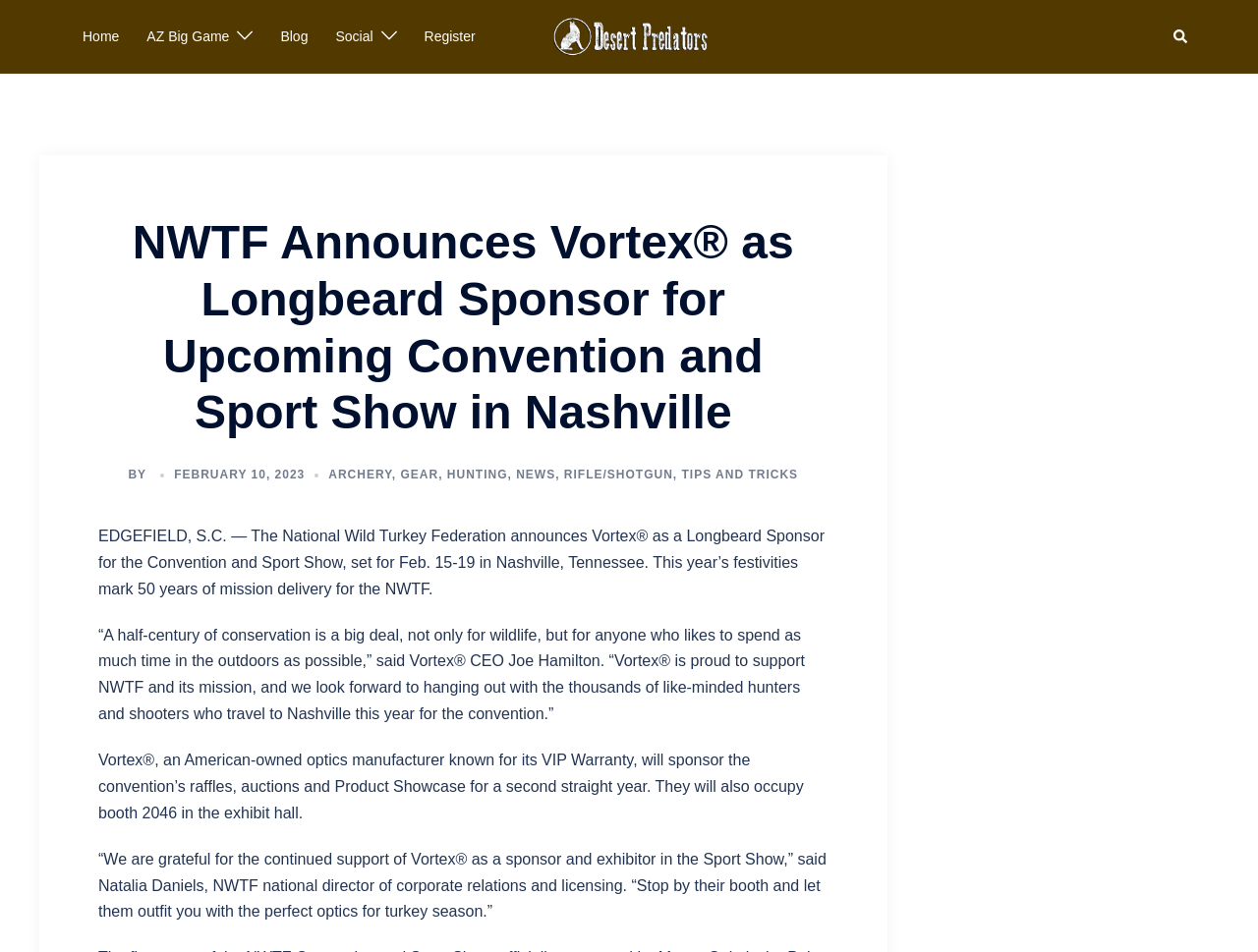Identify the bounding box coordinates for the UI element mentioned here: "title="Desert Predators"". Provide the coordinates as four float values between 0 and 1, i.e., [left, top, right, bottom].

[0.436, 0.029, 0.564, 0.046]